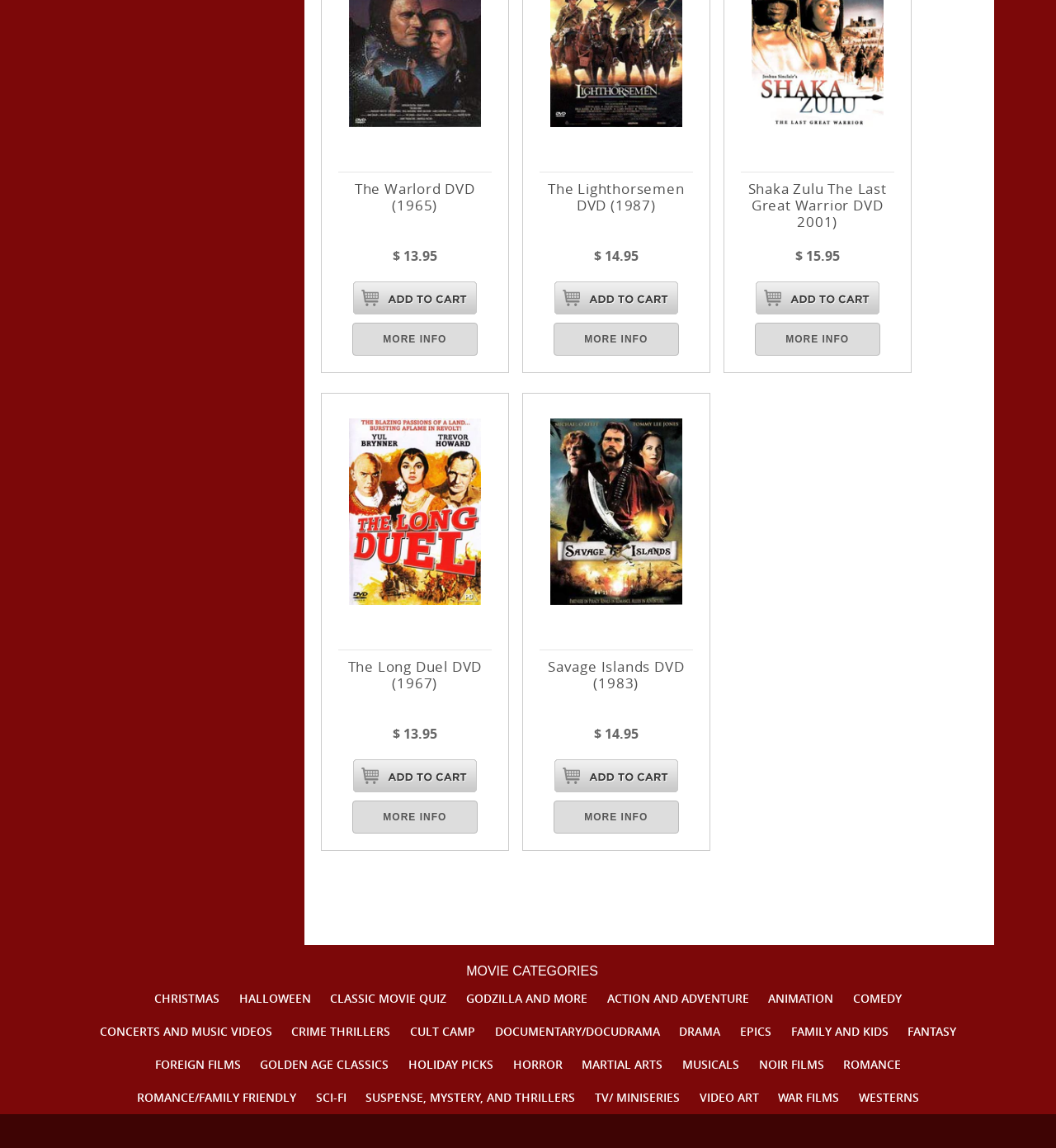Is there a 'More Info' button for each DVD?
Refer to the screenshot and deliver a thorough answer to the question presented.

I observed that each DVD listing has a link element with the text 'More Info' and a button element with no text, indicating that there is a 'More Info' button for each DVD.